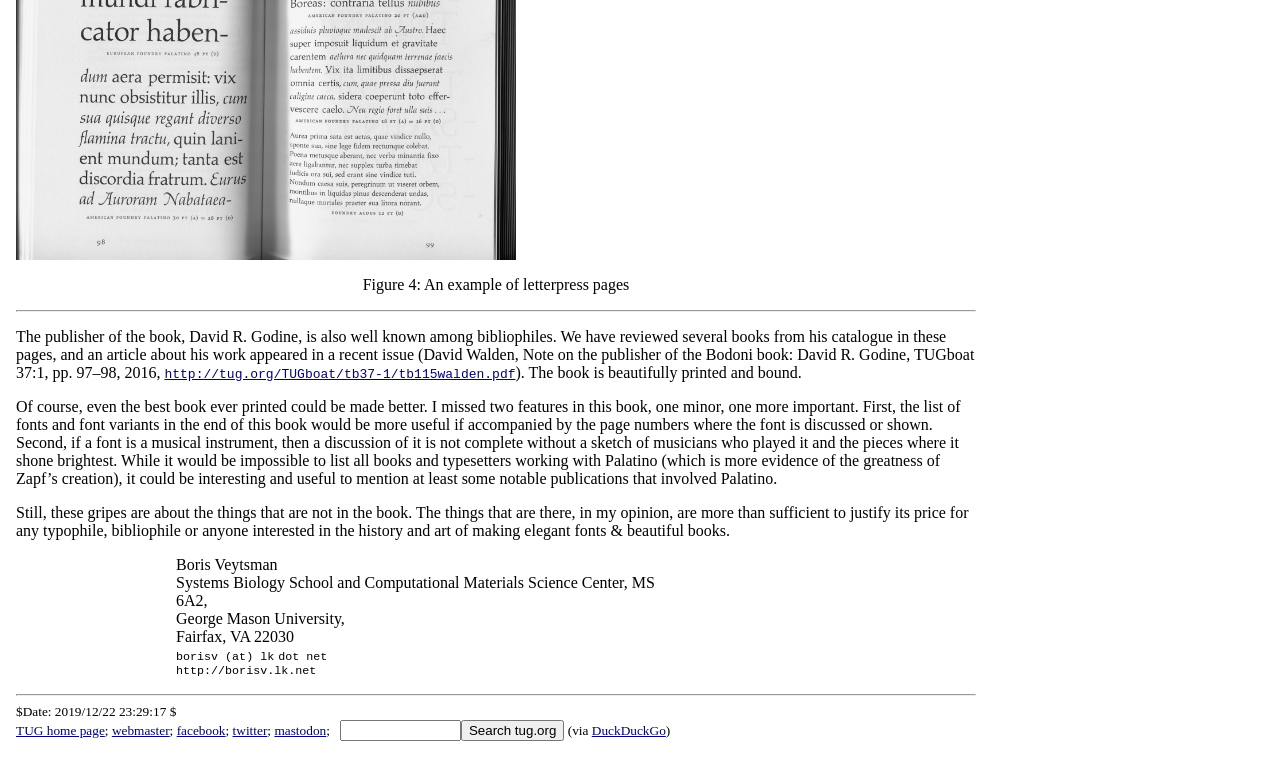What is the affiliation of the author Boris Veytsman?
Answer the question in as much detail as possible.

The affiliation of the author Boris Veytsman is mentioned at the end of the article, where it says 'Systems Biology School and Computational Materials Science Center, George Mason University'.